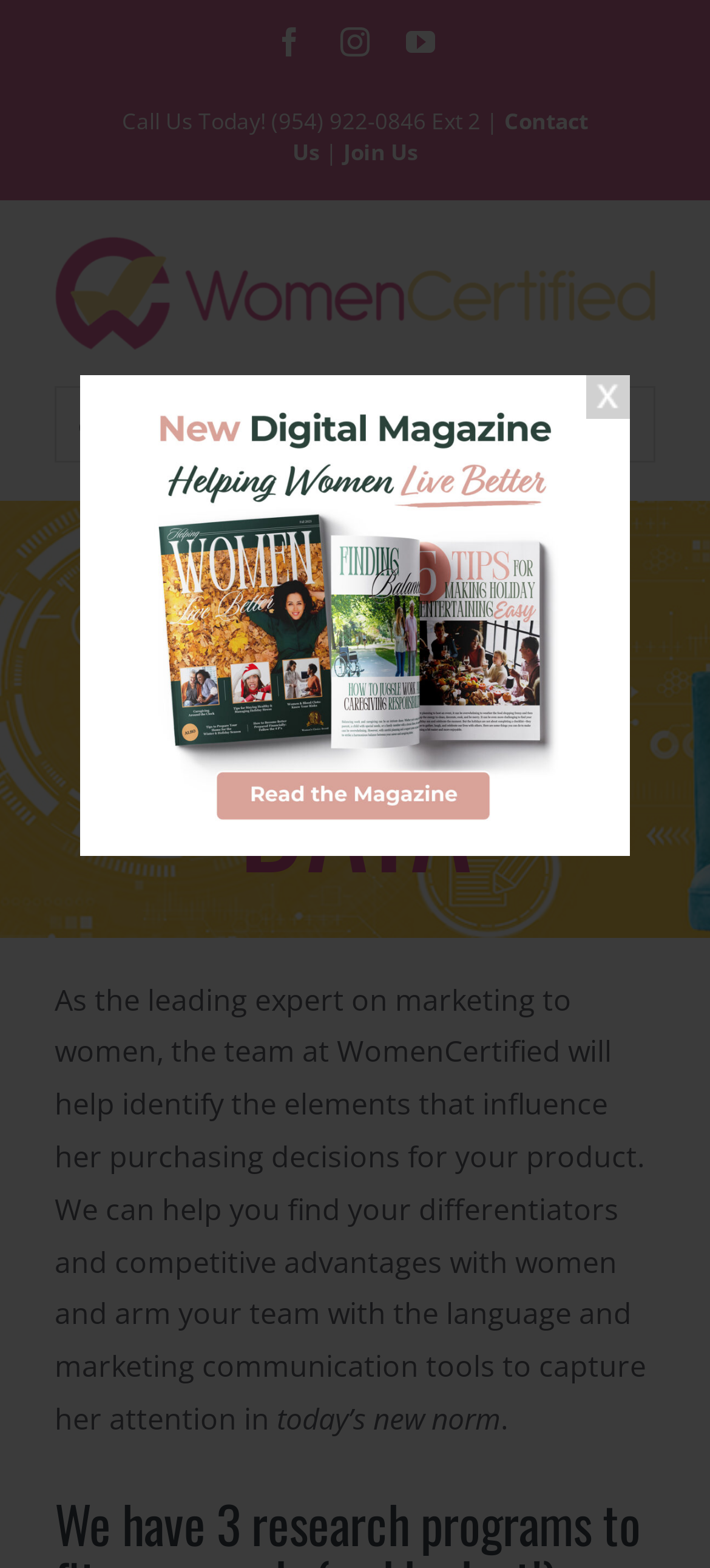What is the position of the Facebook link?
Look at the screenshot and give a one-word or phrase answer.

Top middle